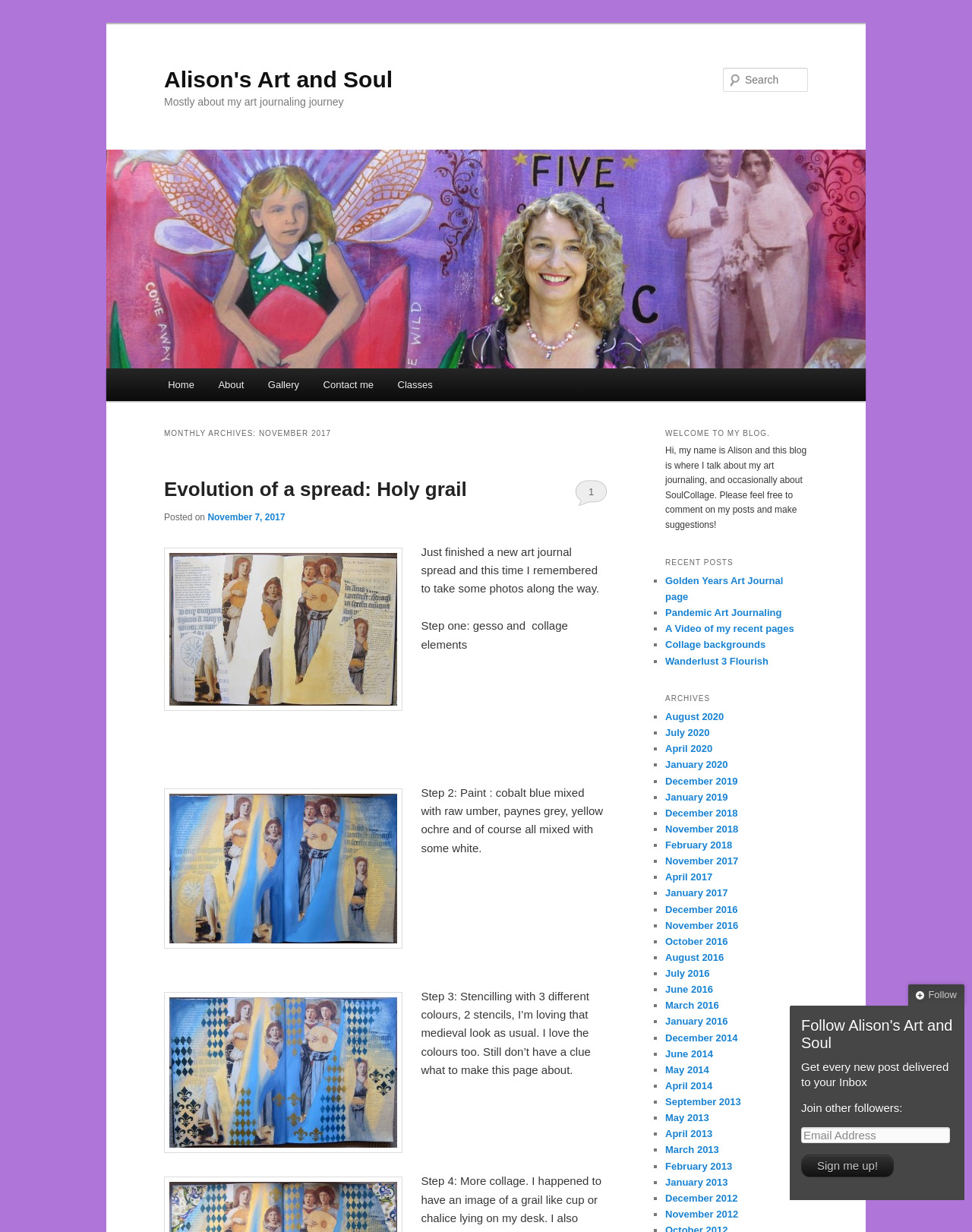Provide a thorough description of the webpage you see.

The webpage is a blog titled "Alison's Art and Soul" with a focus on art journaling. At the top, there are two "Skip to" links, followed by the blog title and a heading that describes the blog's content. Below this, there is a search bar and a main menu with links to "Home", "About", "Gallery", "Contact me", and "Classes".

The main content of the page is divided into two sections. On the left, there is a section titled "MONTHLY ARCHIVES: NOVEMBER 2017" with a heading "Evolution of a spread: Holy grail" and a series of images and text describing the evolution of an art journal spread. The text is divided into steps, with each step accompanied by an image.

On the right, there is a section with several headings, including "WELCOME TO MY BLOG", "RECENT POSTS", and "ARCHIVES". The "WELCOME TO MY BLOG" section has a brief introduction to the blog and its author, Alison. The "RECENT POSTS" section lists several recent blog posts with links to each post. The "ARCHIVES" section lists monthly archives of the blog, with links to each month from August 2016 to November 2017.

Throughout the page, there are several images, including images of art journal spreads, and icons, such as list markers, that separate the different sections and list items. The overall layout is organized, with clear headings and concise text, making it easy to navigate and read.